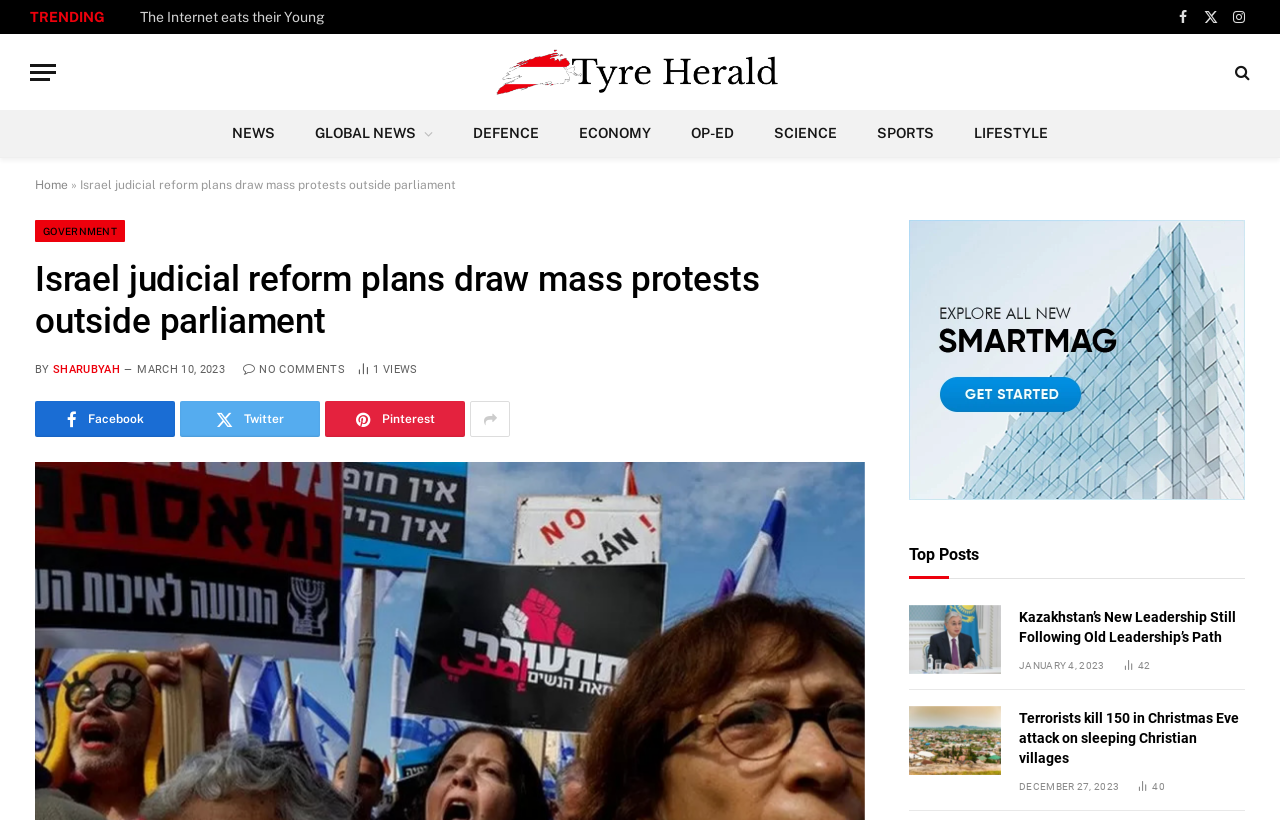Find the primary header on the webpage and provide its text.

Israel judicial reform plans draw mass protests outside parliament